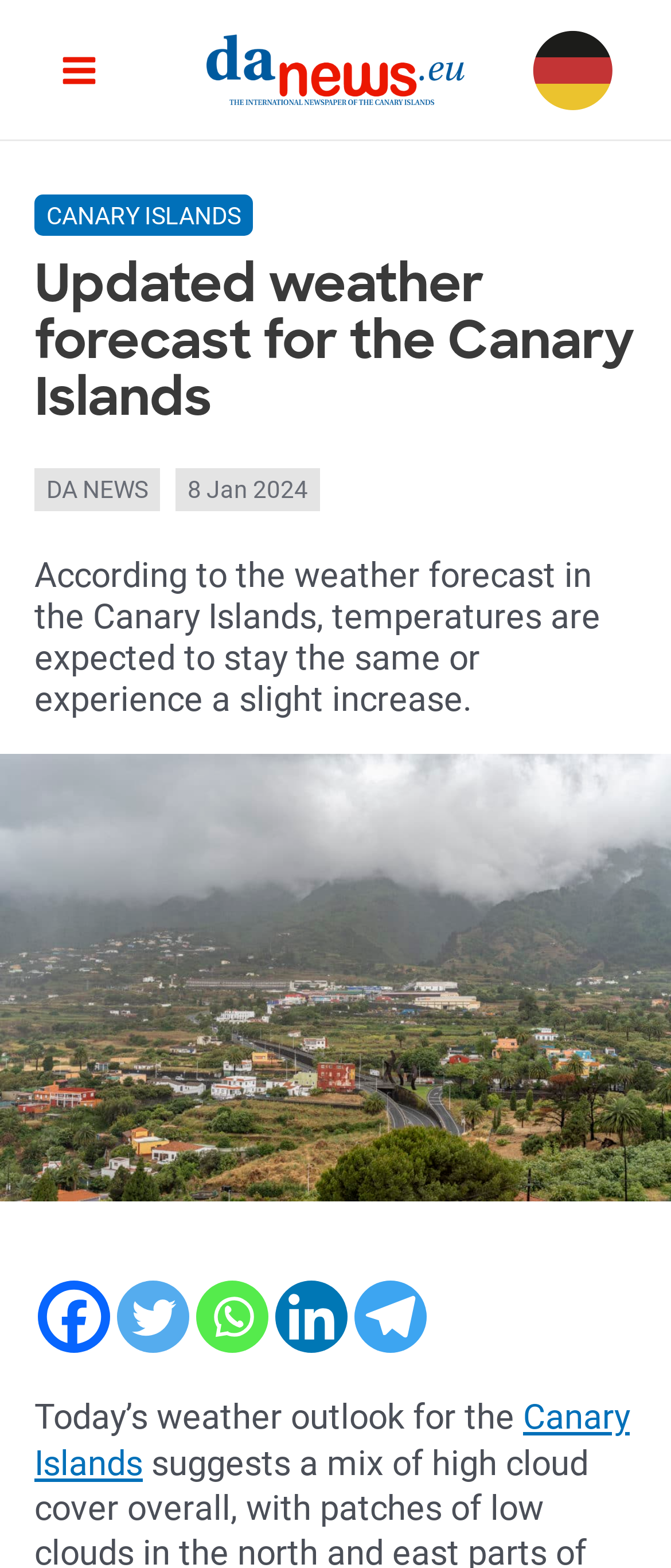Given the element description: "Main Menu Menu", predict the bounding box coordinates of this UI element. The coordinates must be four float numbers between 0 and 1, given as [left, top, right, bottom].

[0.051, 0.016, 0.216, 0.073]